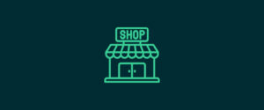Please look at the image and answer the question with a detailed explanation: How many doors does the storefront have?

The storefront is depicted with a simple structure, featuring an awning and double doors at the front, which implies that there are two doors.